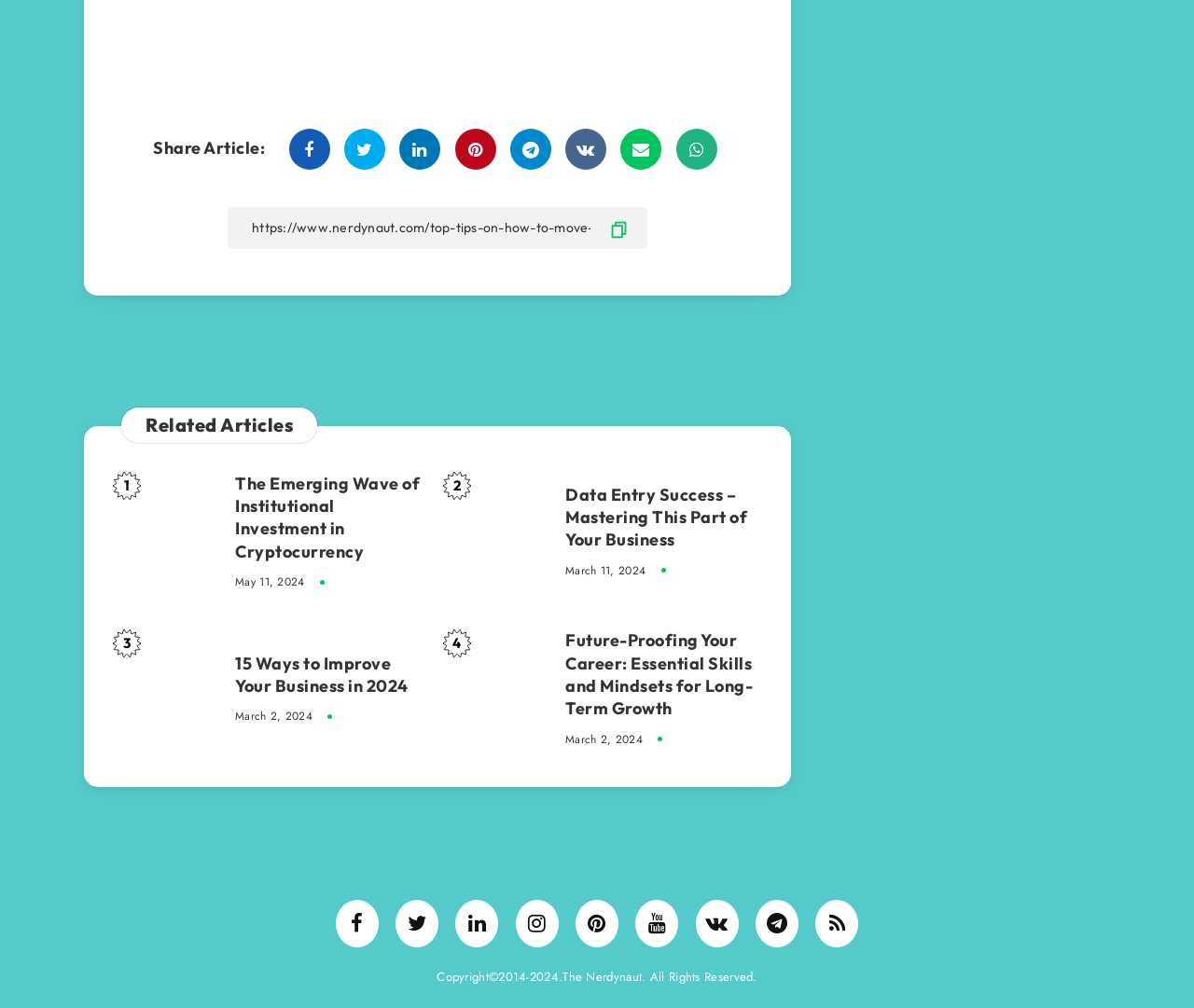Please mark the clickable region by giving the bounding box coordinates needed to complete this instruction: "Read related article 'The Emerging Wave of Institutional Investment in Cryptocurrency'".

[0.197, 0.469, 0.355, 0.559]